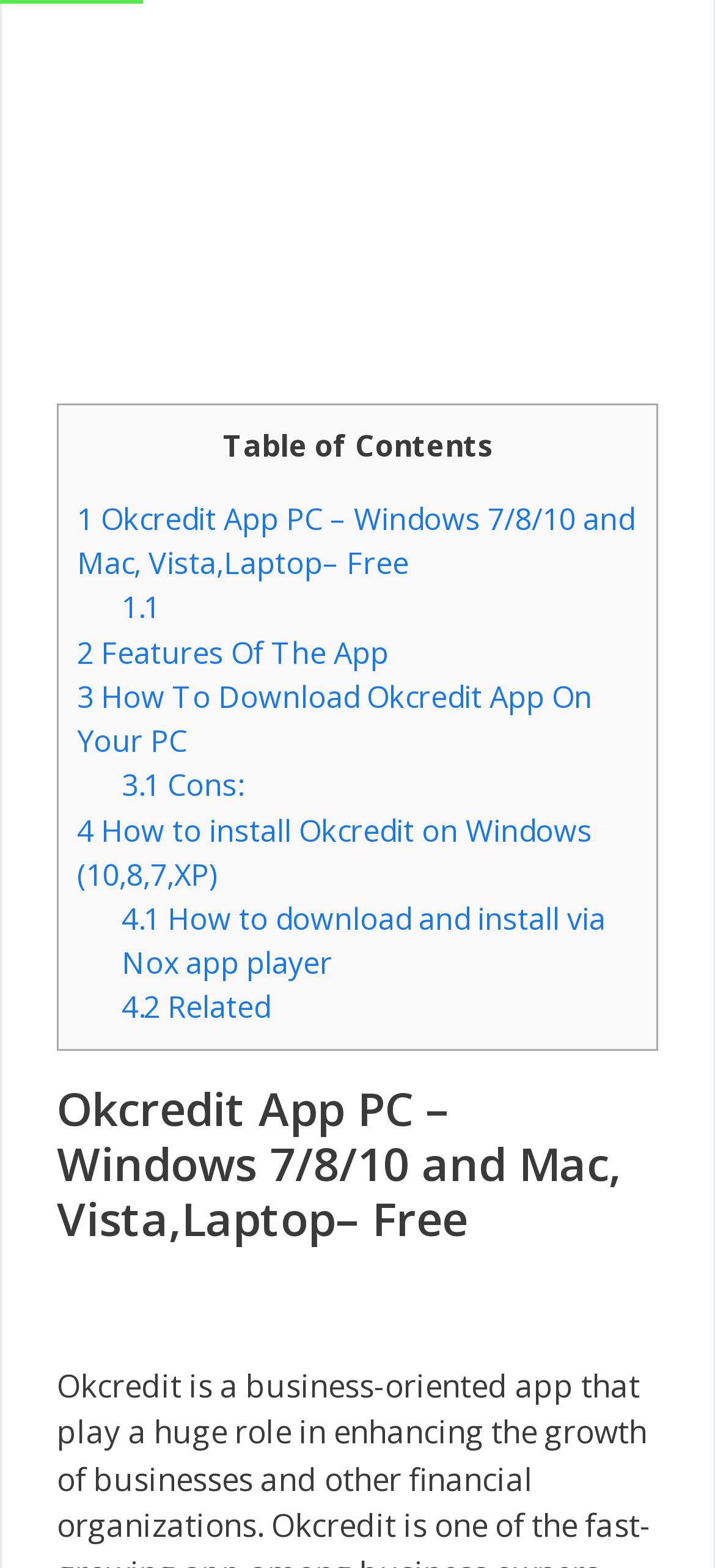What is the first feature mentioned in the table of contents?
Provide a thorough and detailed answer to the question.

The first link in the table of contents is '1 Okcredit App PC – Windows 7/8/10 and Mac, Vista,Laptop– Free', which suggests that the first feature mentioned is the Okcredit App PC.